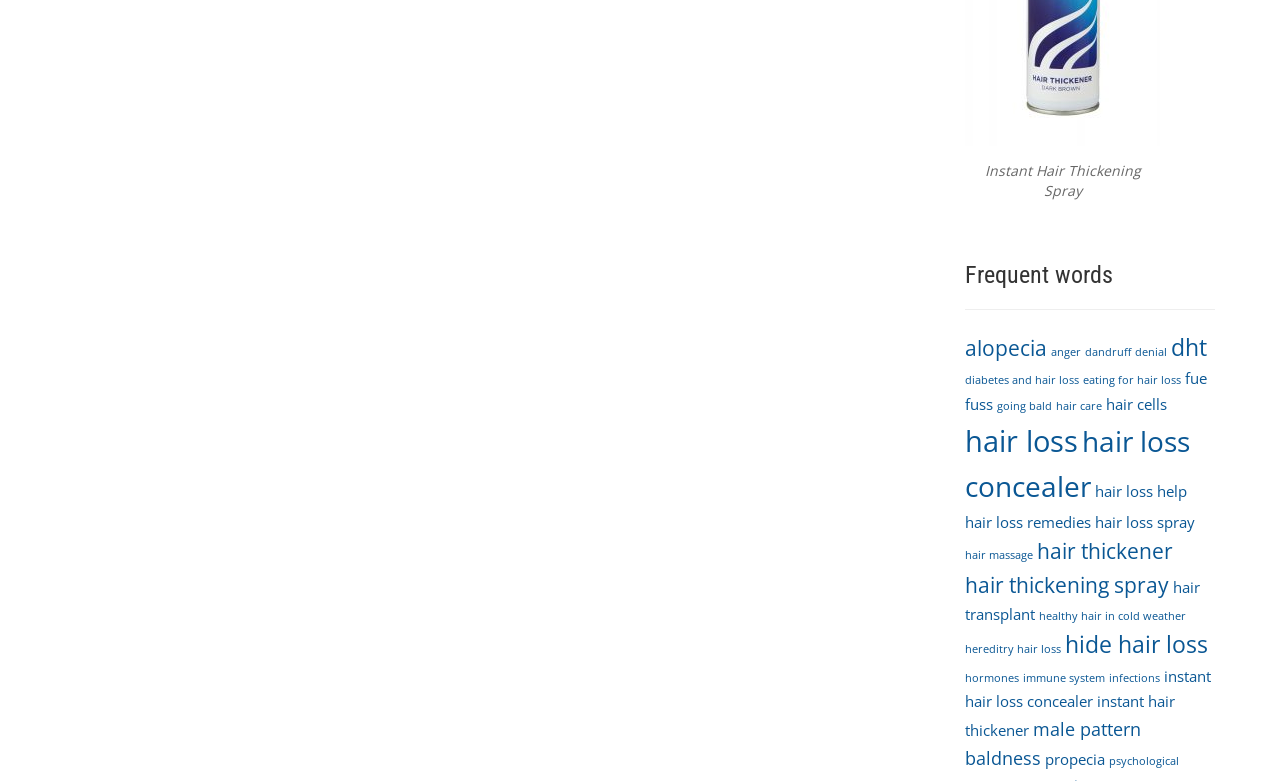Identify the bounding box coordinates for the element that needs to be clicked to fulfill this instruction: "Learn about 'male pattern baldness'". Provide the coordinates in the format of four float numbers between 0 and 1: [left, top, right, bottom].

[0.754, 0.918, 0.891, 0.986]